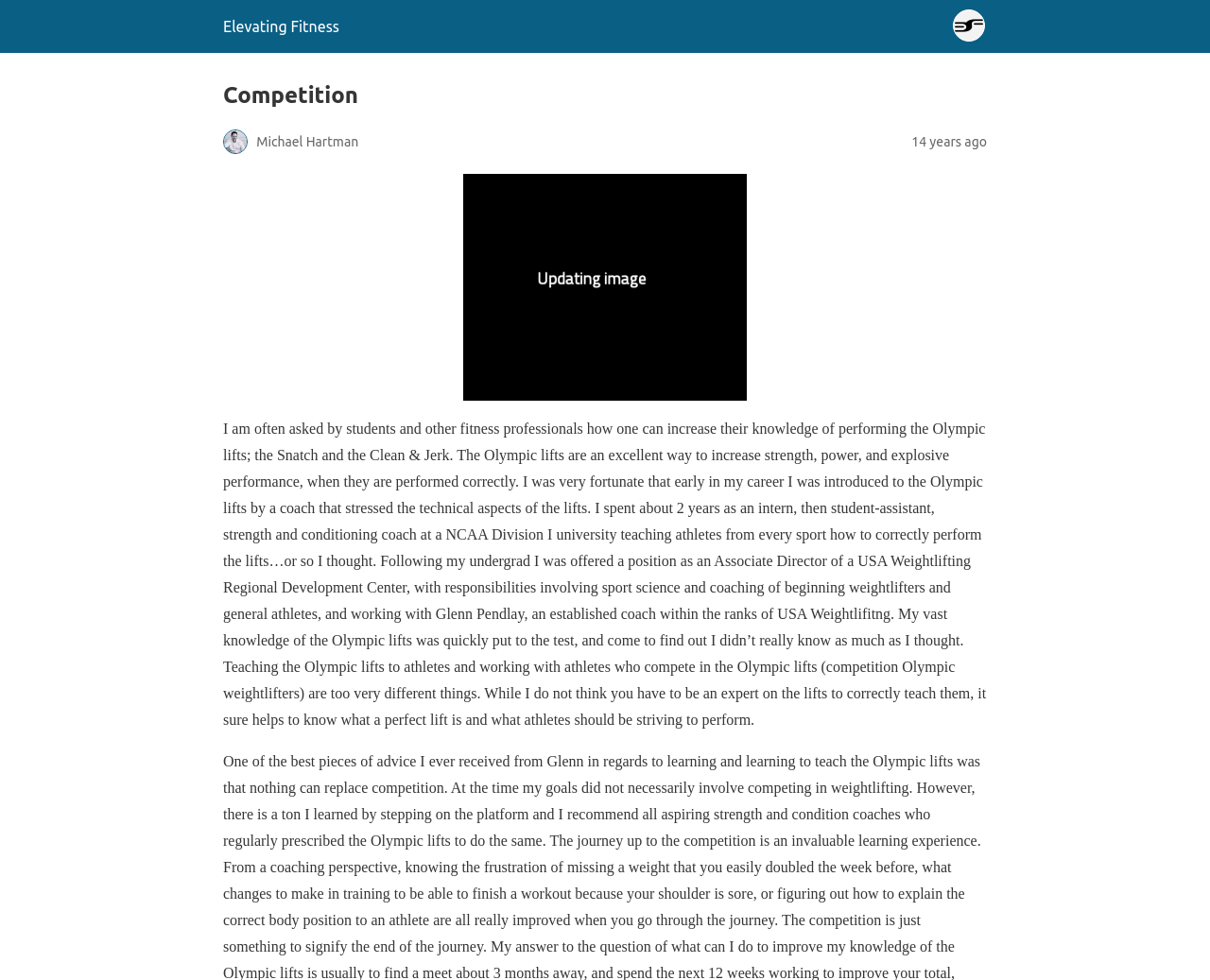Create a full and detailed caption for the entire webpage.

The webpage is about Olympic lifts, specifically the Snatch and Clean & Jerk, and how to increase knowledge of performing them. At the top left of the page, there is a site icon with the text "Elevating Fitness" and a link to the site. Next to the site icon, there is a header section with the title "Competition" and an image of Michael Hartman. Below the header, there is a timestamp indicating that the content was posted 14 years ago.

On the top right of the page, there is an image, possibly a profile picture or an avatar. Below this image, there is a large block of text that discusses the importance of proper technique in performing Olympic lifts. The text is written in a personal tone, with the author sharing their experience of learning and teaching Olympic lifts. The author mentions their background in strength and conditioning coaching and their experience working with athletes, including Olympic weightlifters.

The text block takes up most of the page, with the author sharing their insights and experiences in a detailed and informative manner. There is no clear separation between paragraphs, but the text flows smoothly, making it easy to follow. Overall, the webpage appears to be a blog post or an article about Olympic lifts, with a focus on the importance of proper technique and the author's personal experience in the field.